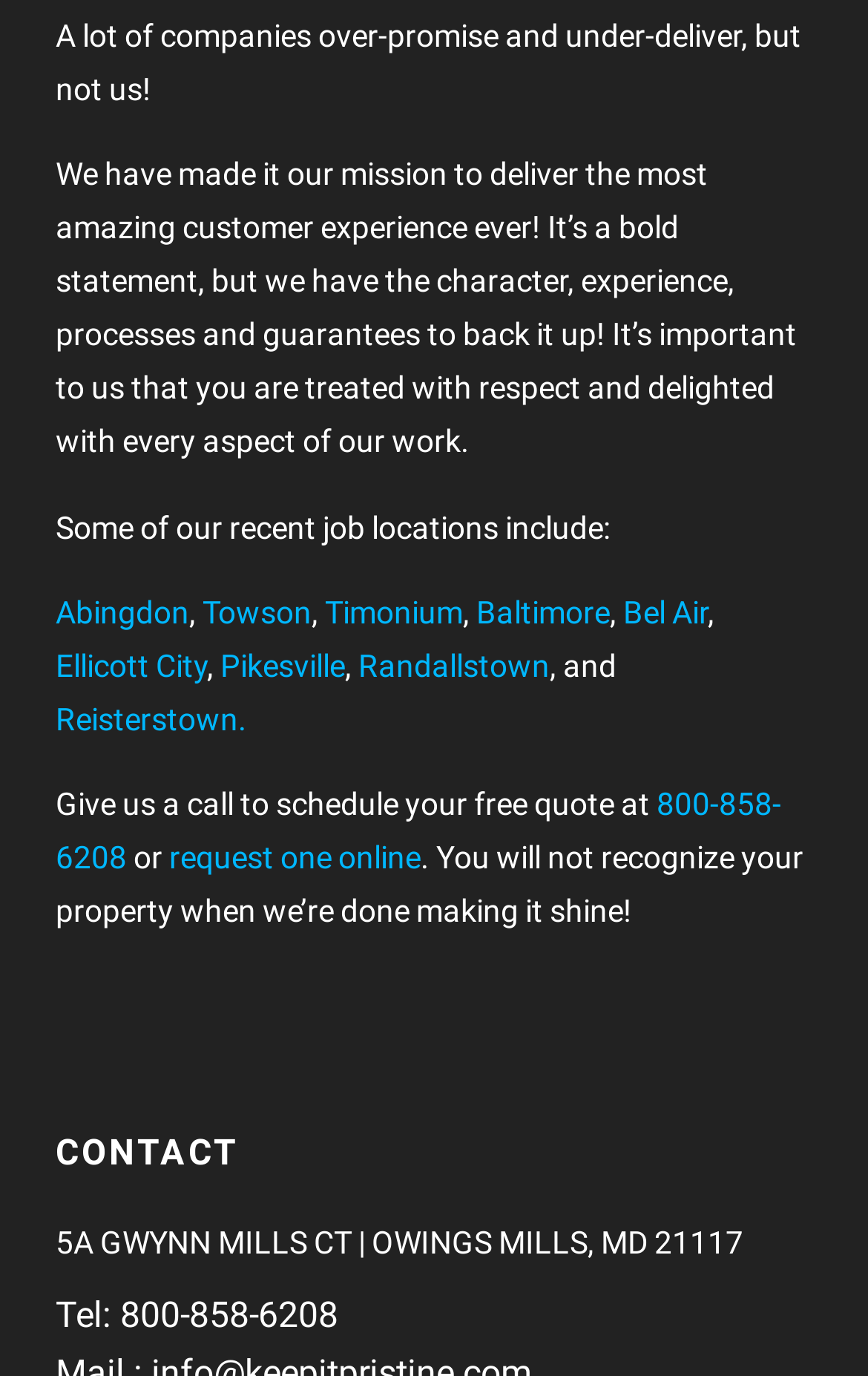Identify the bounding box coordinates for the element you need to click to achieve the following task: "Request a quote online". Provide the bounding box coordinates as four float numbers between 0 and 1, in the form [left, top, right, bottom].

[0.195, 0.611, 0.485, 0.637]